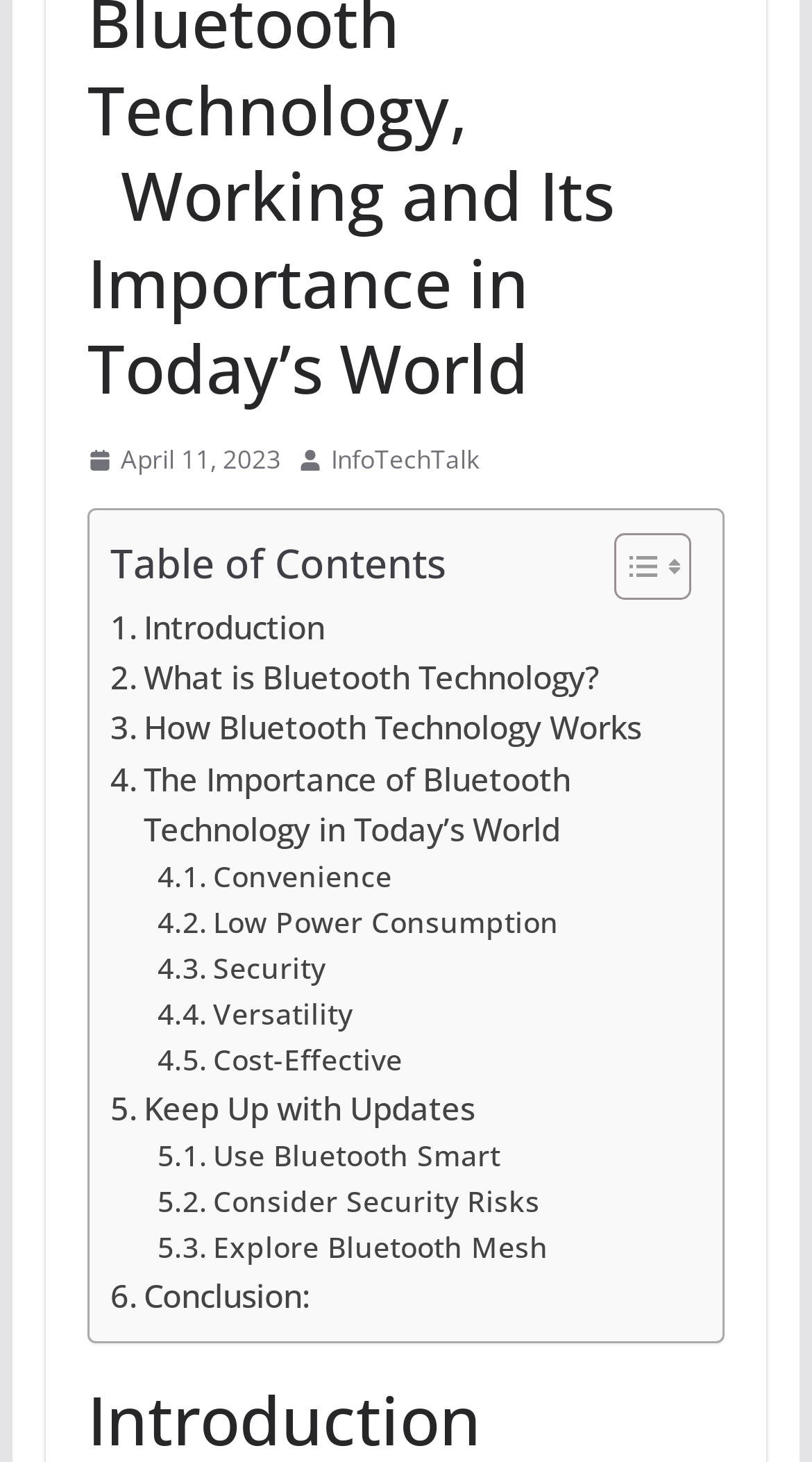What is the title of the table of contents?
Based on the visual, give a brief answer using one word or a short phrase.

Table of Contents